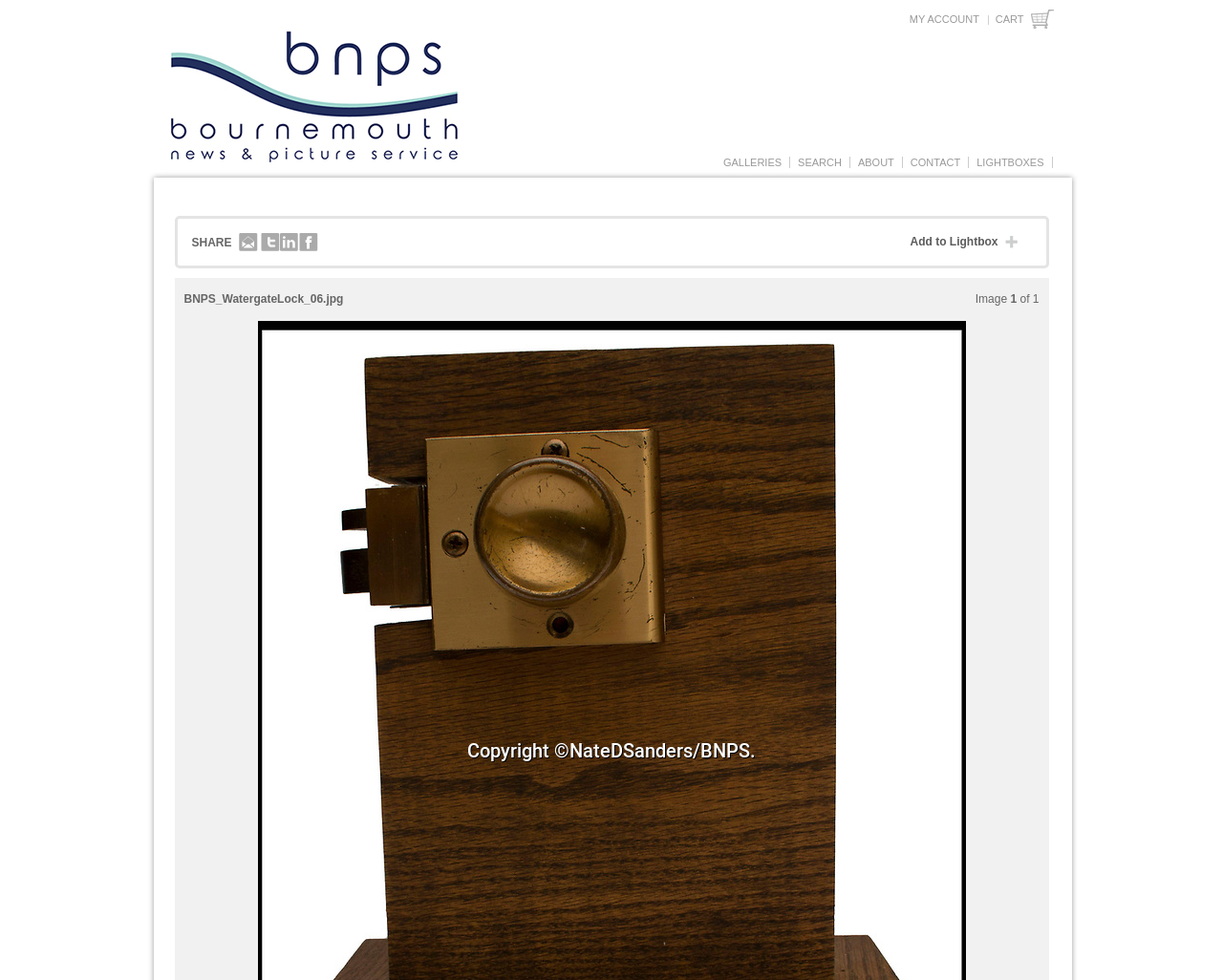How many images are in the lightbox?
Look at the image and respond with a one-word or short-phrase answer.

1